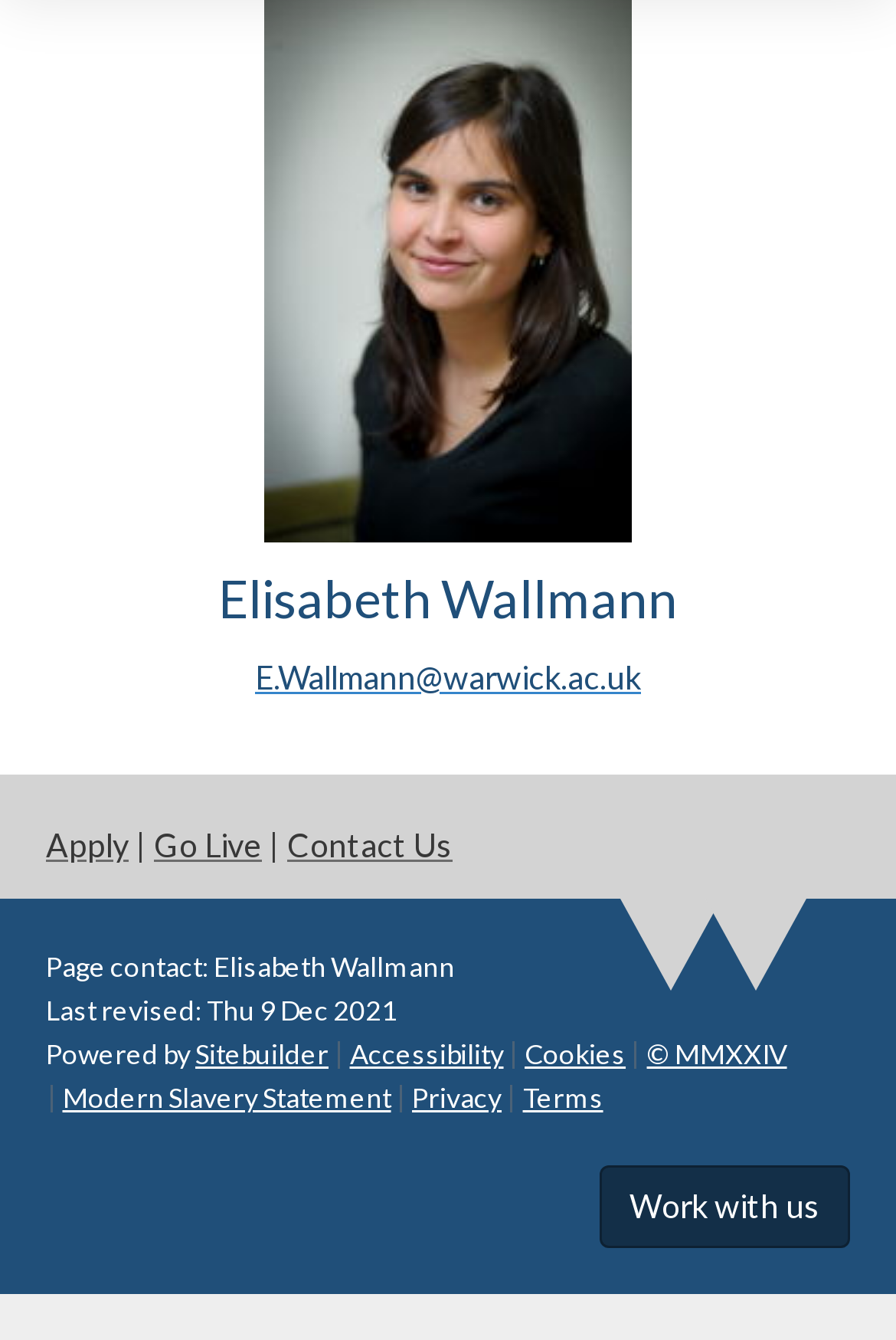What is the name of the platform that powers the website?
Refer to the image and provide a one-word or short phrase answer.

Sitebuilder